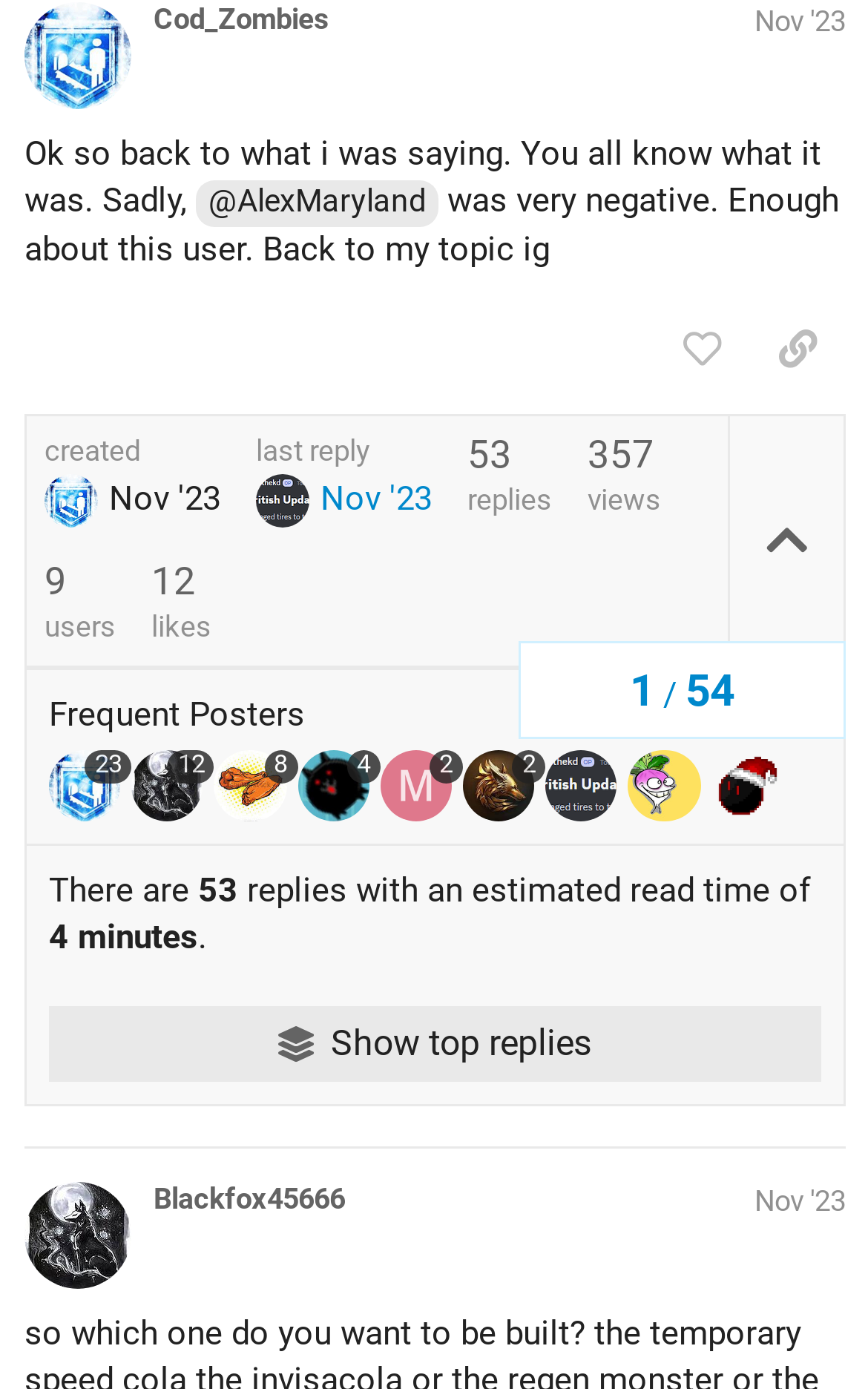Predict the bounding box of the UI element based on the description: "Nov '23". The coordinates should be four float numbers between 0 and 1, formatted as [left, top, right, bottom].

[0.869, 0.004, 0.974, 0.028]